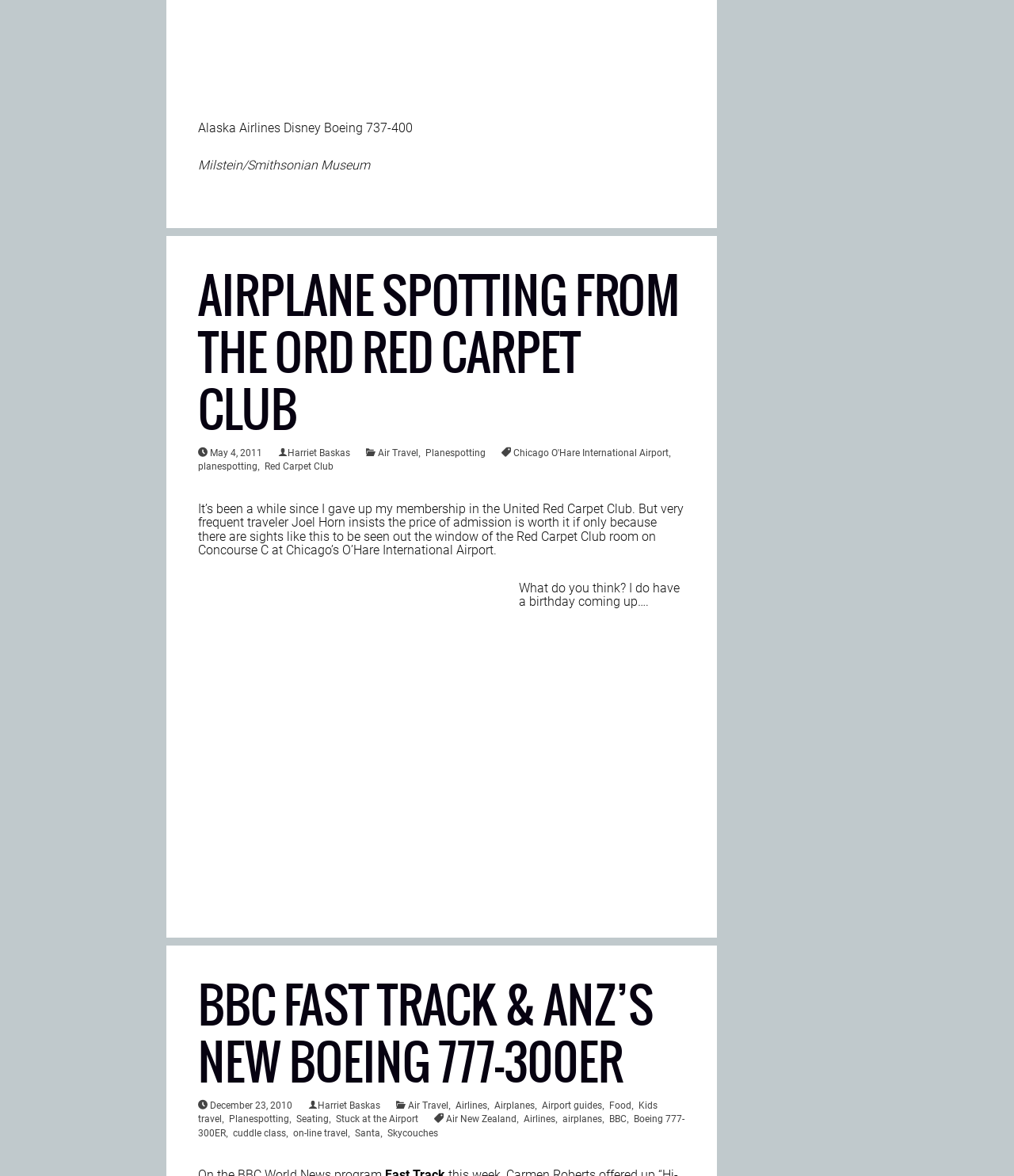Determine the bounding box coordinates for the clickable element to execute this instruction: "Rate the dive". Provide the coordinates as four float numbers between 0 and 1, i.e., [left, top, right, bottom].

None